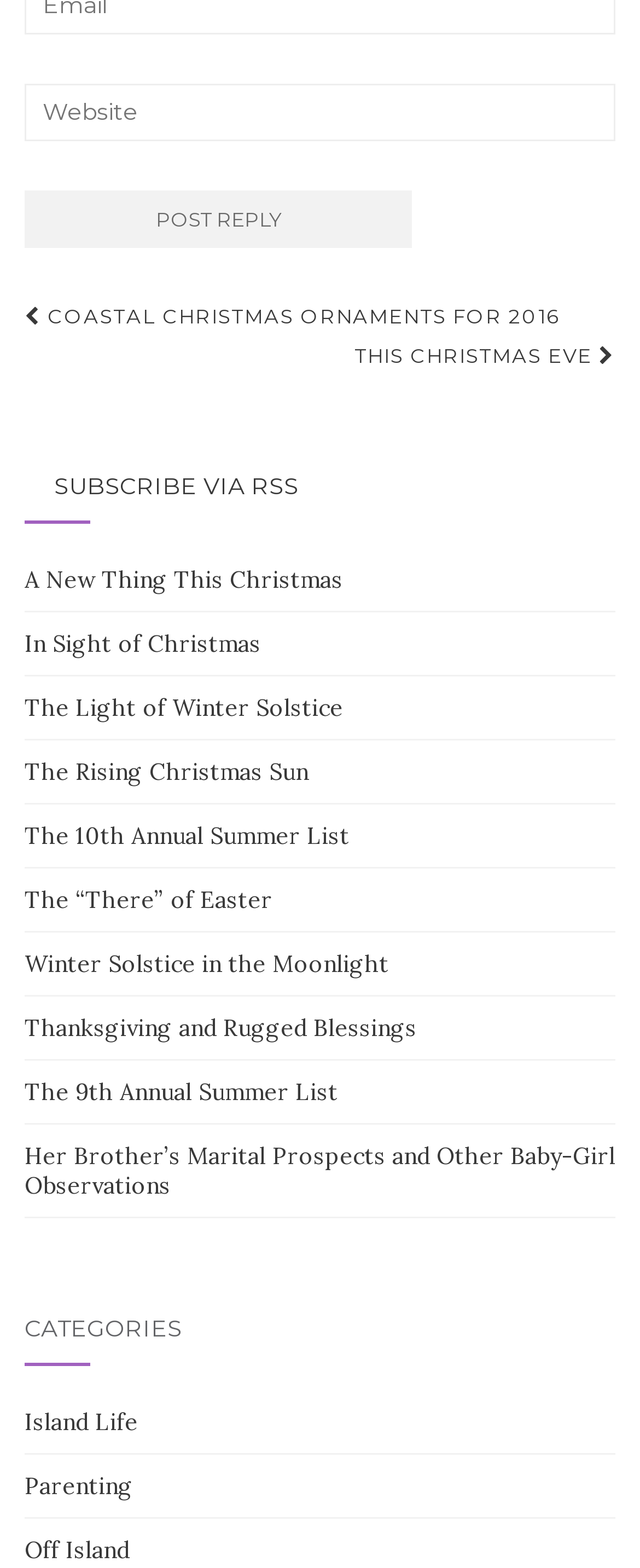Provide the bounding box coordinates for the UI element that is described as: "Coastal Christmas Ornaments for 2016".

[0.038, 0.189, 0.874, 0.214]